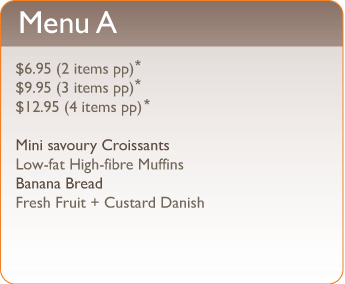Offer a detailed narrative of the scene depicted in the image.

The image showcases "Menu A," which features a selection of food items available for catering services. The pricing is structured as follows: 

- $6.95 for 2 items per person
- $9.95 for 3 items per person
- $12.95 for 4 items per person

The menu includes a delightful assortment of offerings, such as mini savory croissants, low-fat high-fiber muffins, banana bread, and a mix of fresh fruit complemented by custard Danish. This menu is designed to cater to various preferences, making it an enticing option for events requiring catering services.